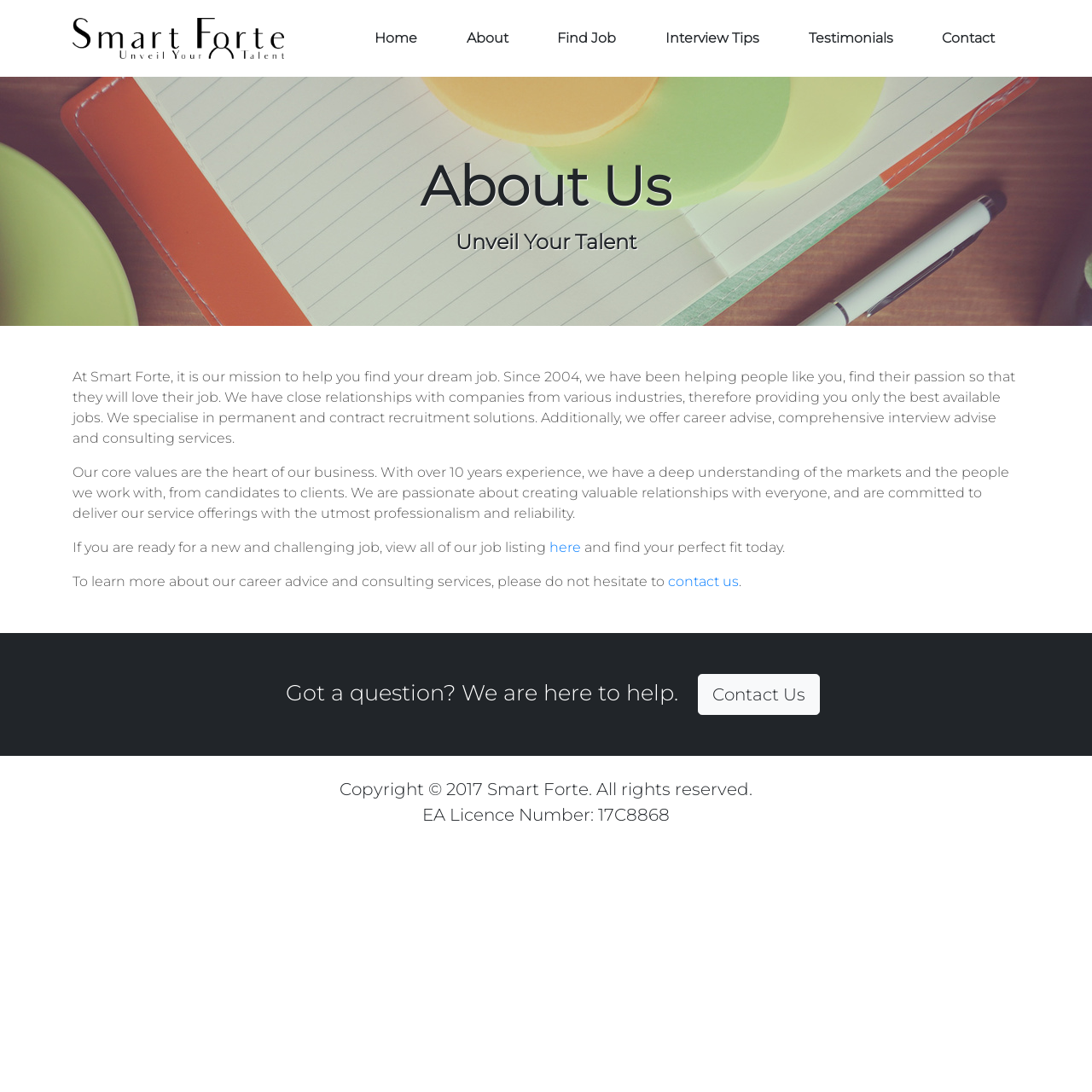Refer to the screenshot and answer the following question in detail:
What can you do on this website?

The website provides a feature to find a job, as indicated by the 'Find Job' link in the navigation menu. Additionally, the website also offers career advice and consulting services, which can be accessed by contacting the company.